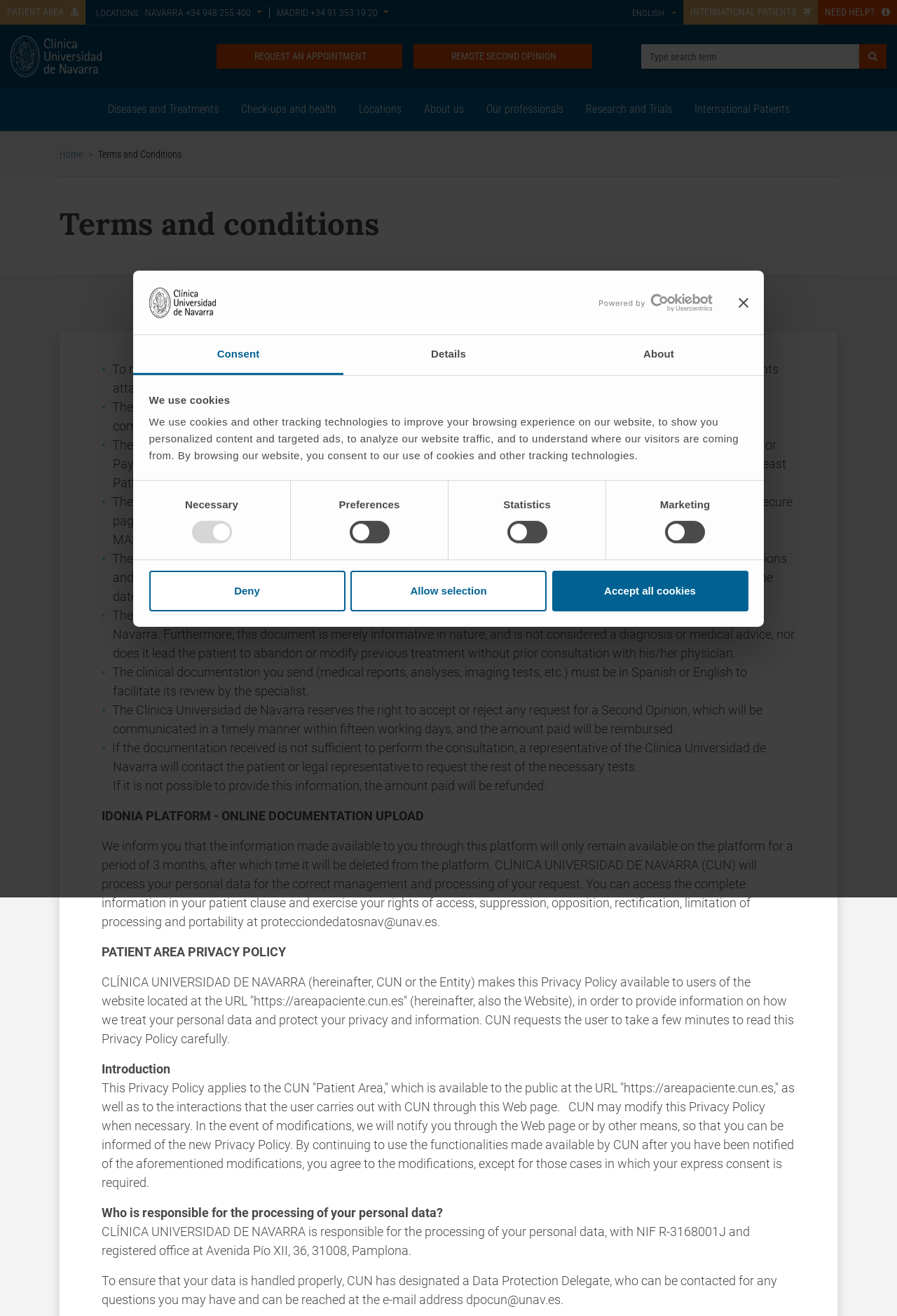Give a one-word or short phrase answer to the question: 
What is the purpose of the IDONIA PLATFORM?

online documentation upload